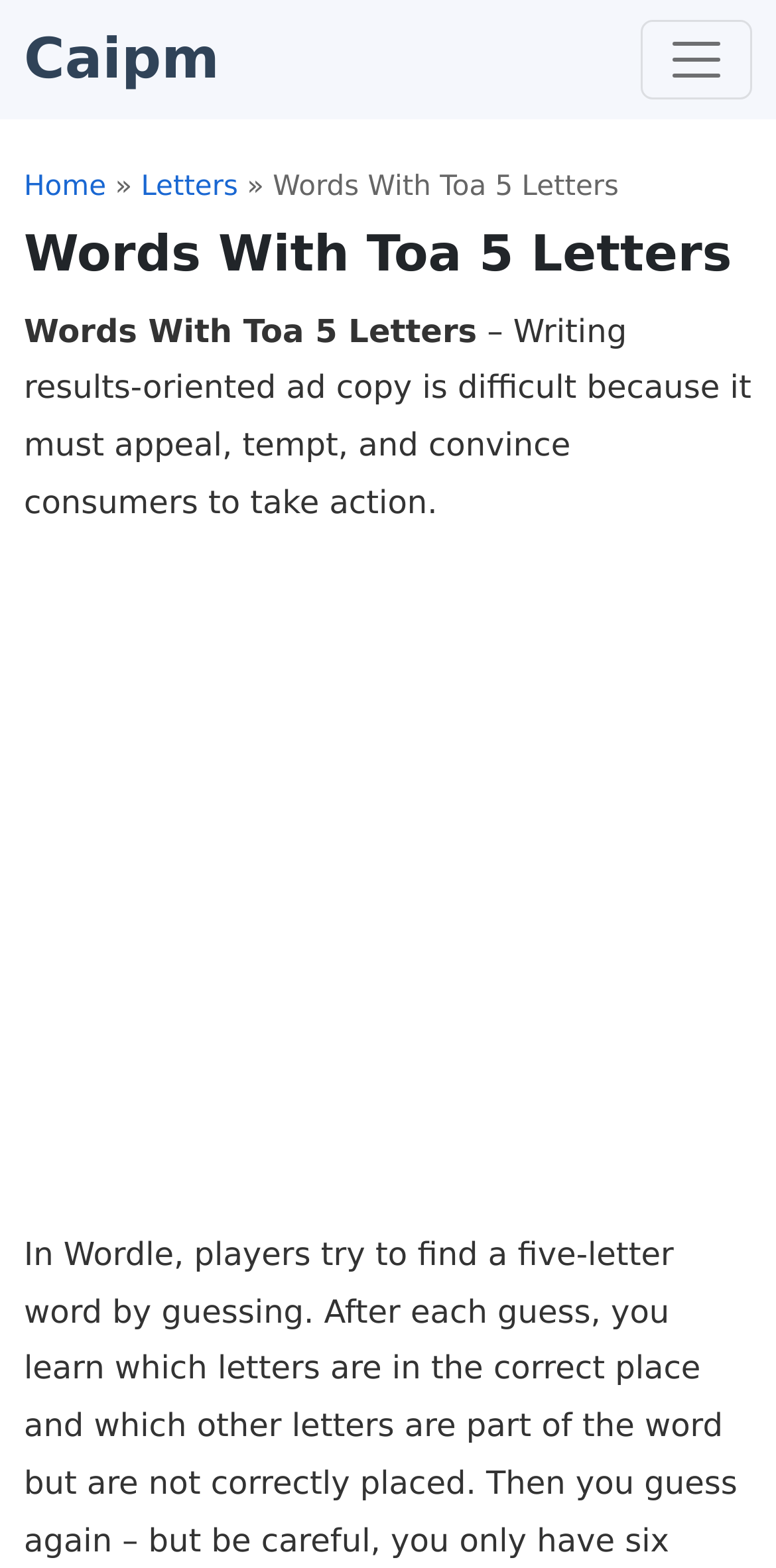Provide a brief response to the question below using a single word or phrase: 
What is the first navigation item?

Home